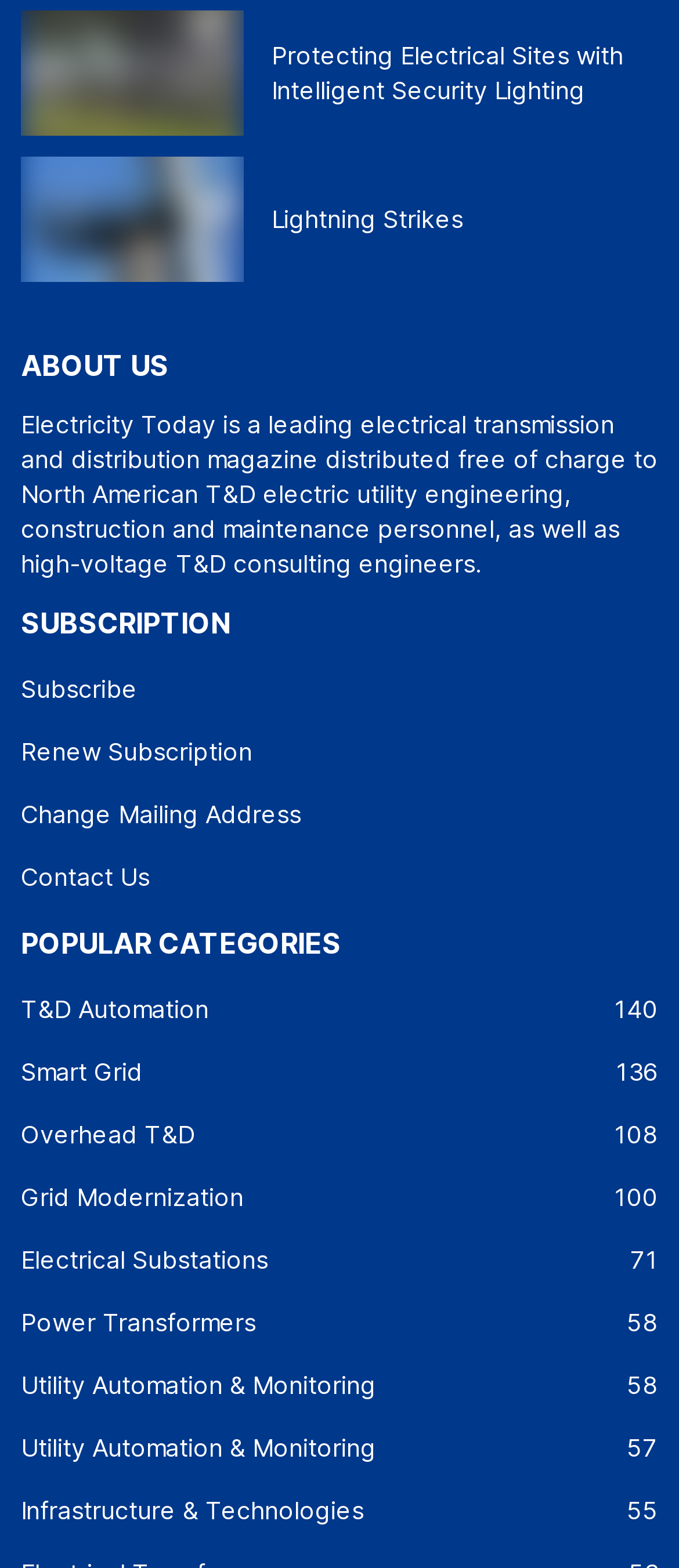What is the purpose of the 'ABOUT US' section?
Refer to the image and provide a one-word or short phrase answer.

To provide information about the magazine